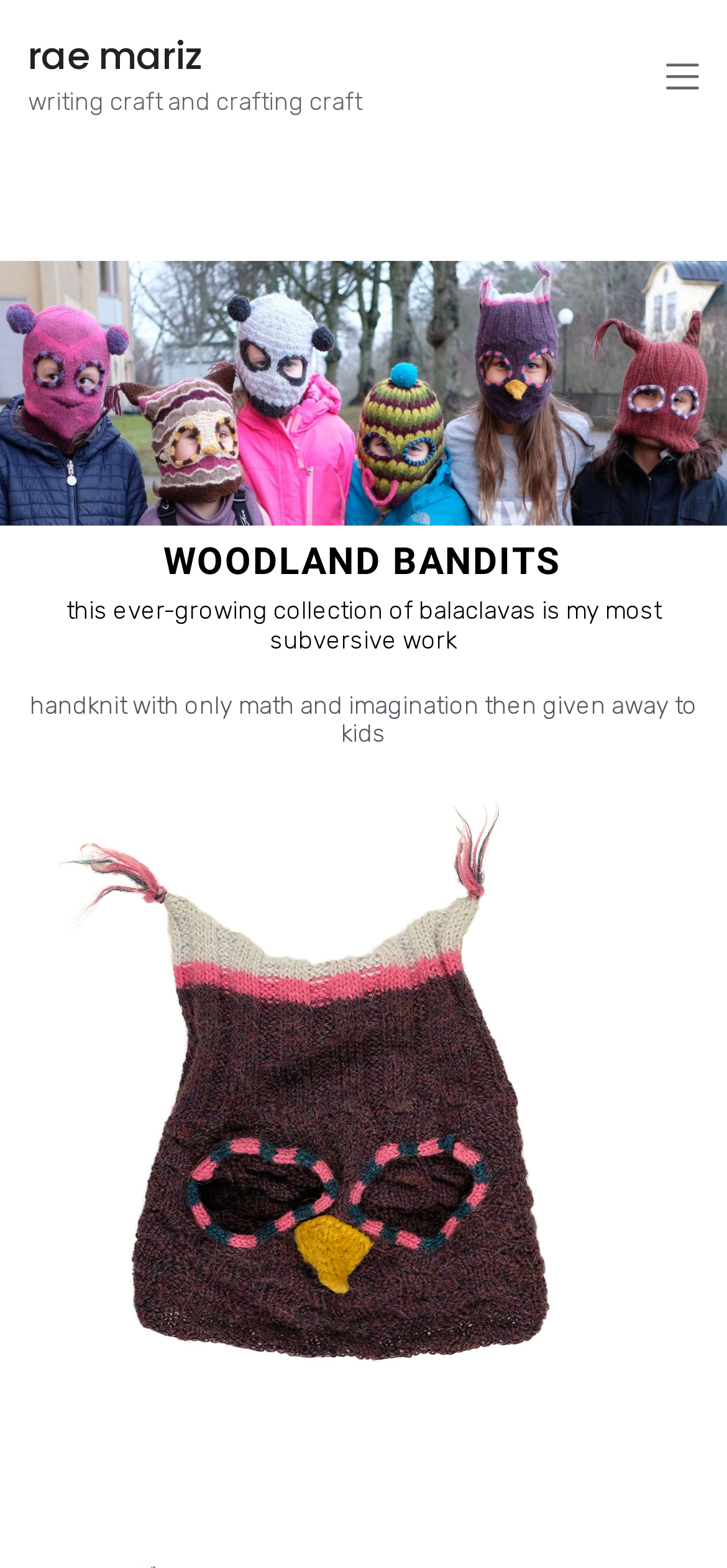What is the author's name?
Examine the image and give a concise answer in one word or a short phrase.

rae mariz